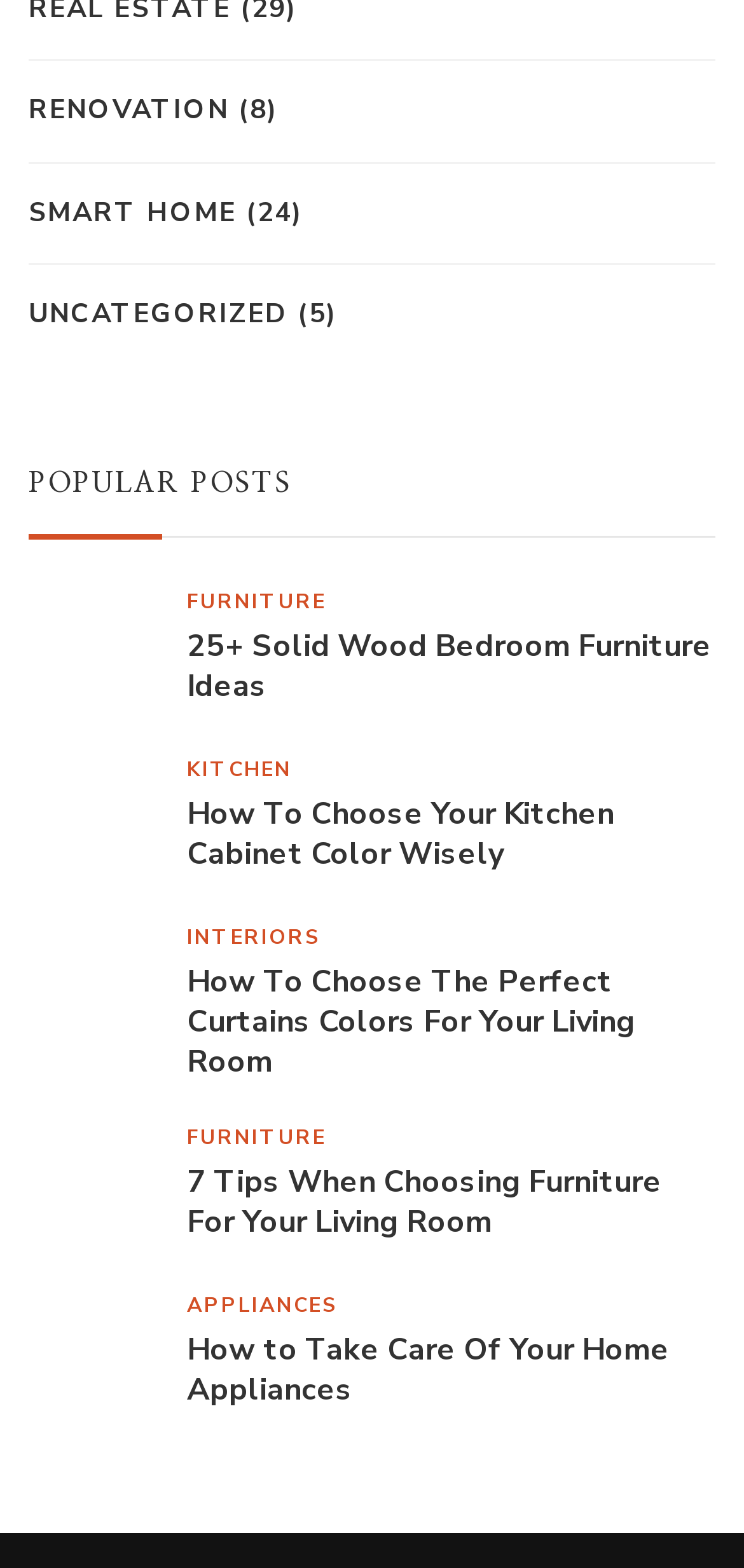Find the bounding box of the UI element described as: "Appliances". The bounding box coordinates should be given as four float values between 0 and 1, i.e., [left, top, right, bottom].

[0.251, 0.822, 0.454, 0.842]